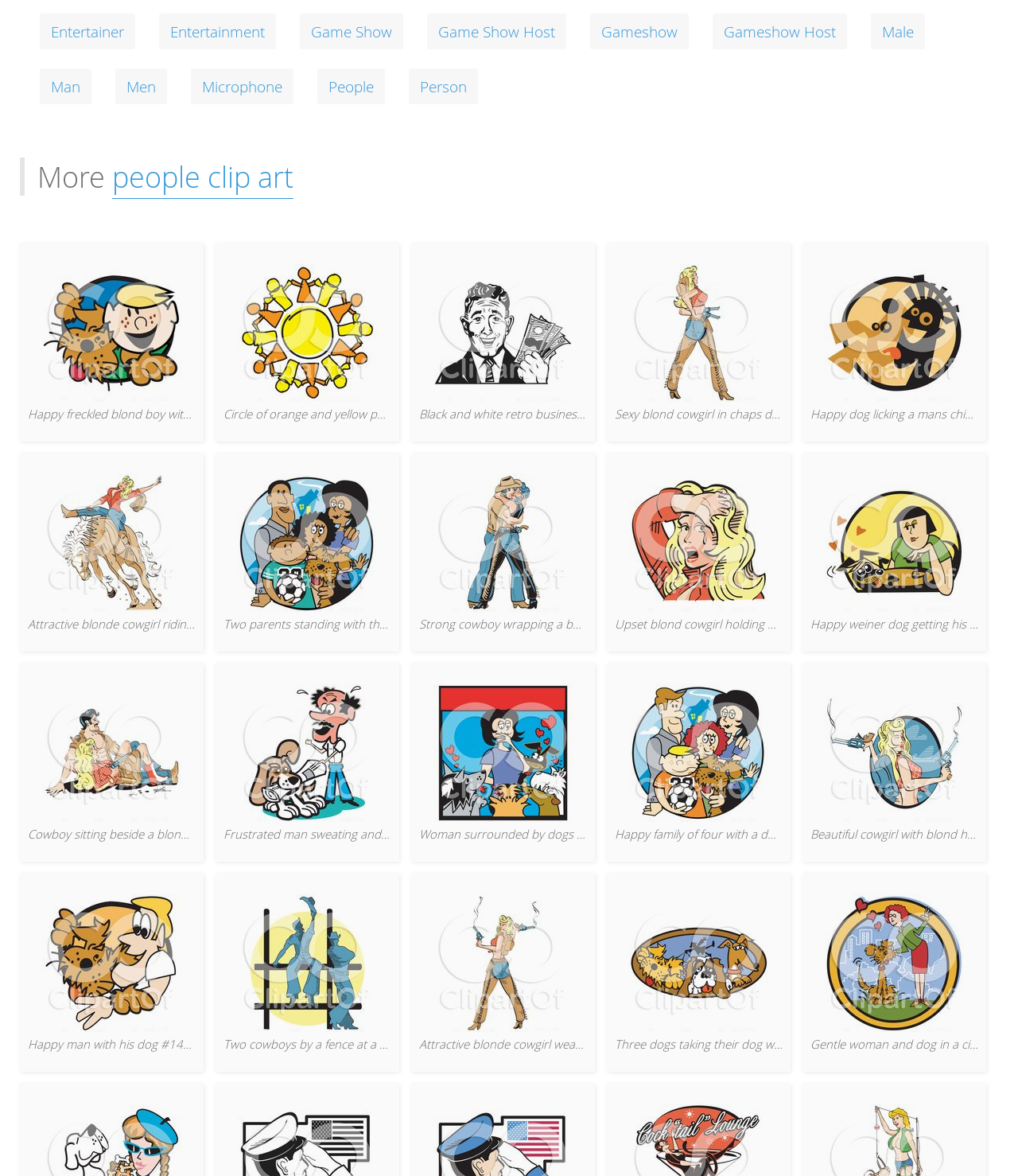Please identify the bounding box coordinates of the element I should click to complete this instruction: 'open 'Happy Freckled Blond Boy With His Dog Clipart Illustration by Andy Nortnik''. The coordinates should be given as four float numbers between 0 and 1, like this: [left, top, right, bottom].

[0.02, 0.329, 0.2, 0.359]